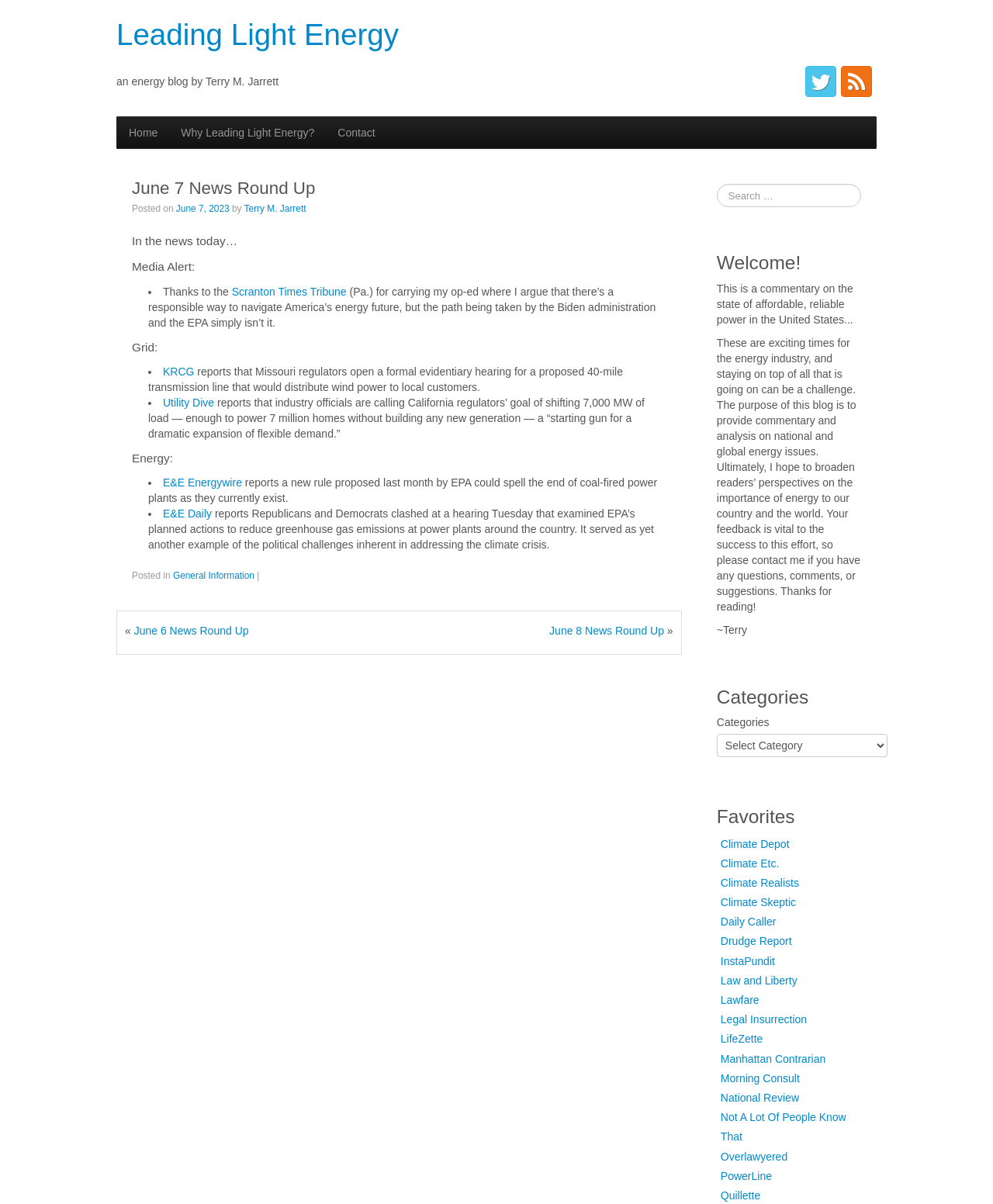What is the date of the news round up?
We need a detailed and meticulous answer to the question.

The date of the news round up can be found in the link element below the heading 'June 7 News Round Up', which reads 'June 7, 2023'. This indicates that the news round up is for that specific date.